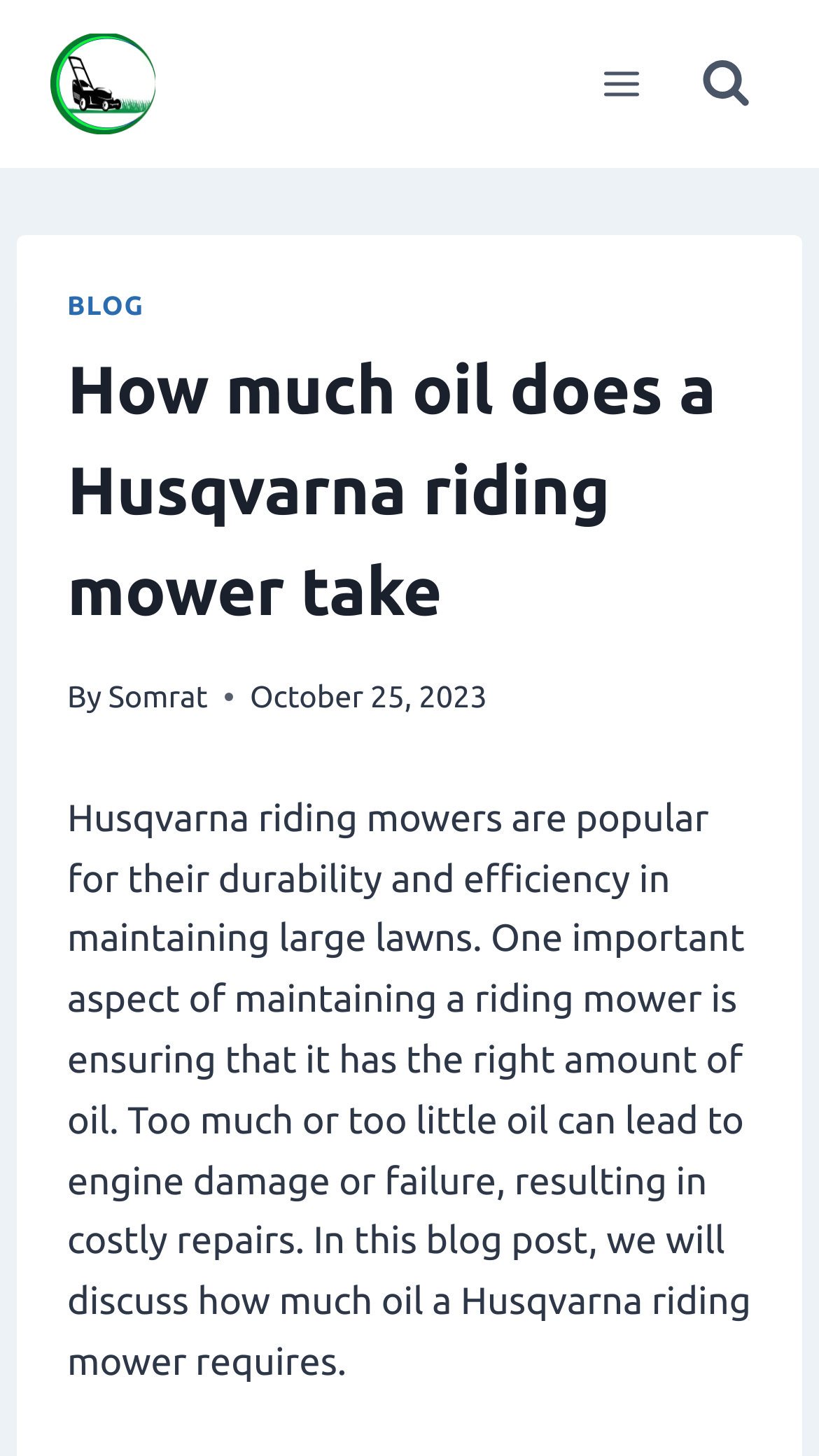Based on the image, please respond to the question with as much detail as possible:
What is the topic of this blog post?

The topic of this blog post can be determined by reading the heading 'How much oil does a Husqvarna riding mower take' and the introductory paragraph, which discusses the importance of maintaining the right amount of oil in a Husqvarna riding mower.